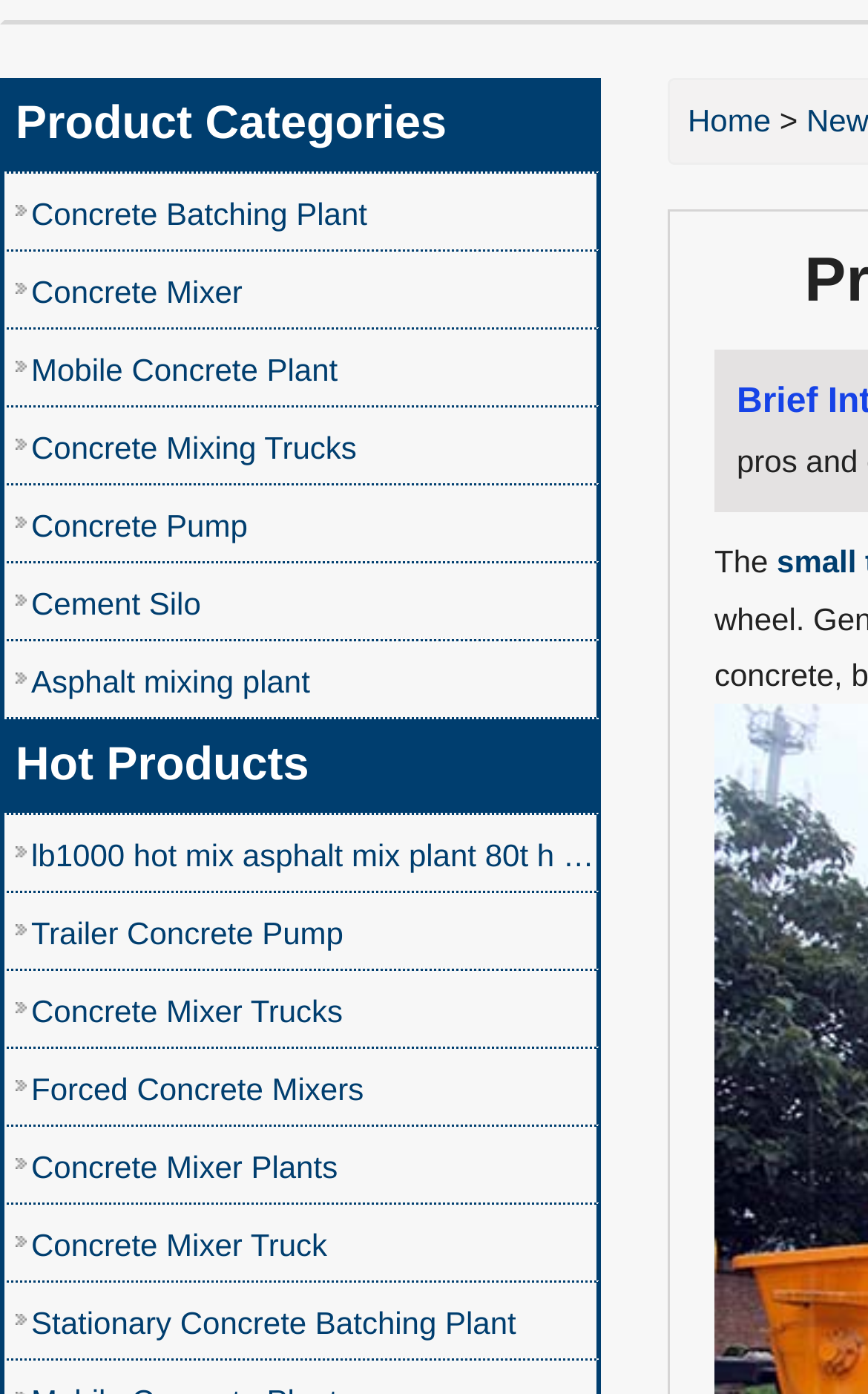Determine the bounding box coordinates of the UI element described below. Use the format (top-left x, top-left y, bottom-right x, bottom-right y) with floating point numbers between 0 and 1: Cement Silo

[0.036, 0.416, 0.69, 0.45]